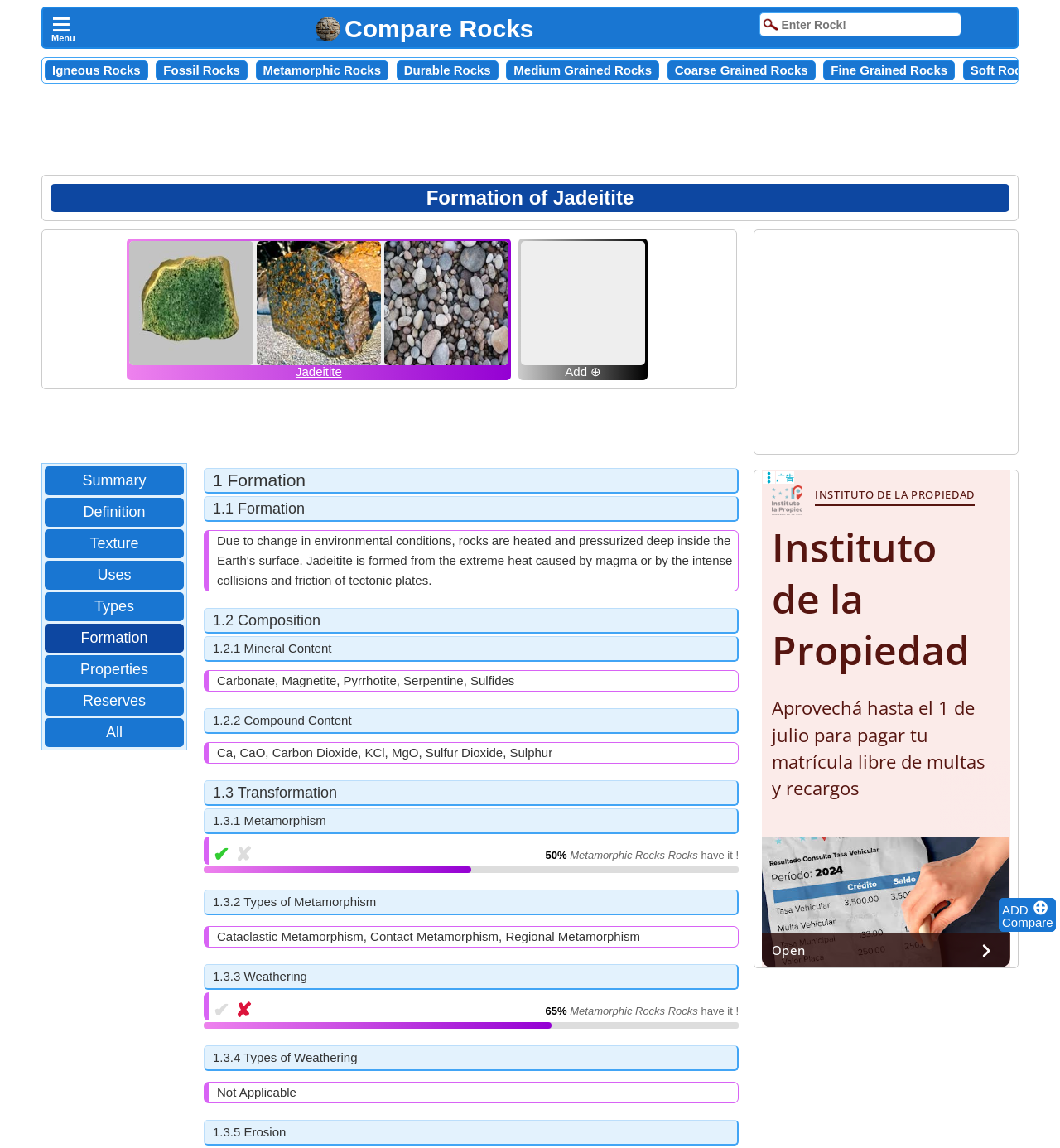Please answer the following question using a single word or phrase: 
What is the topic of the section that starts with '1.2 Composition'?

Mineral Content and Compound Content